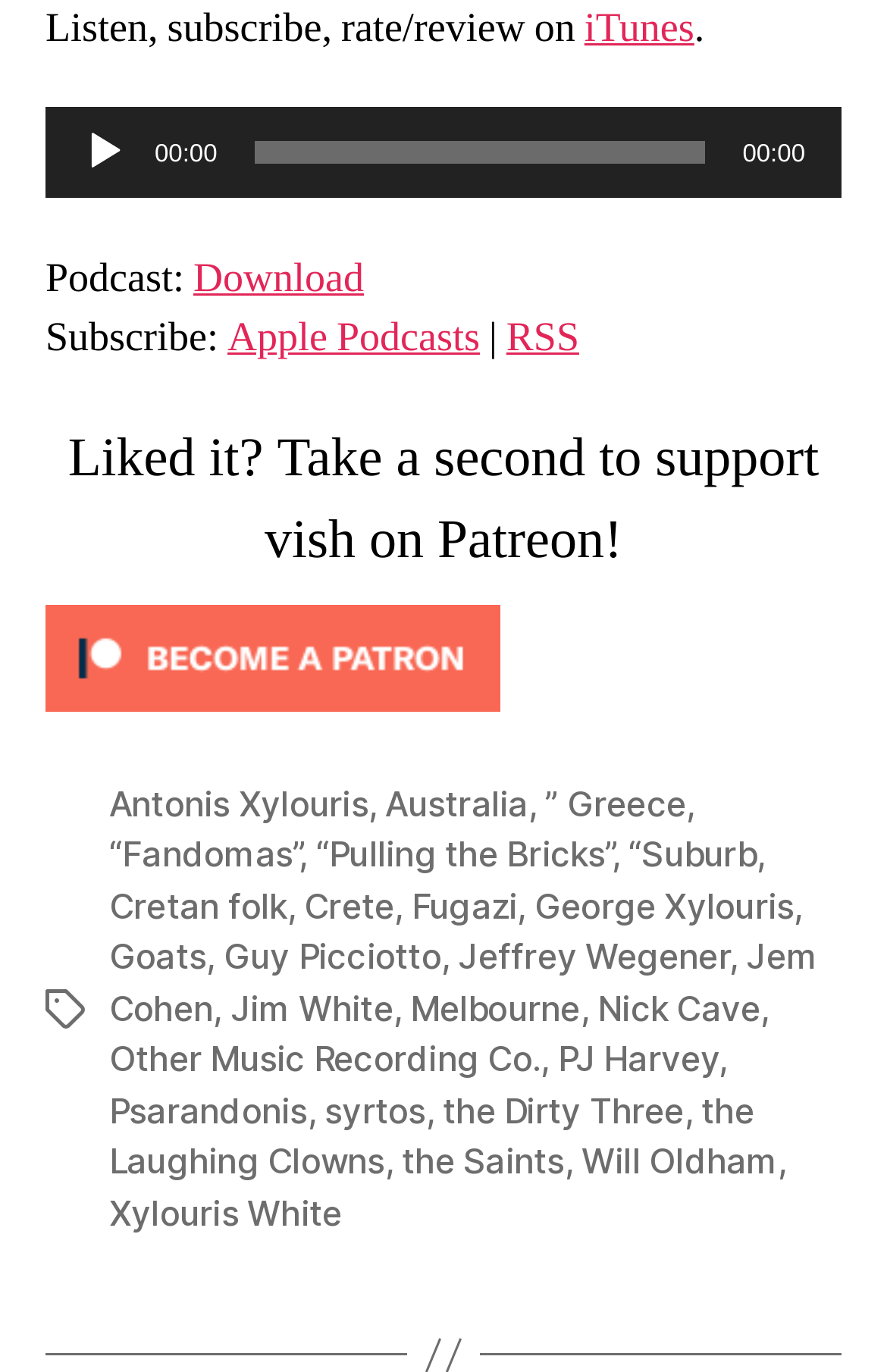What type of content is being described on this webpage?
Respond to the question with a well-detailed and thorough answer.

The presence of an 'Audio Player' and links to 'iTunes', 'Apple Podcasts', and 'RSS' suggests that the webpage is describing a podcast, which is a series of audio files that can be downloaded or streamed.